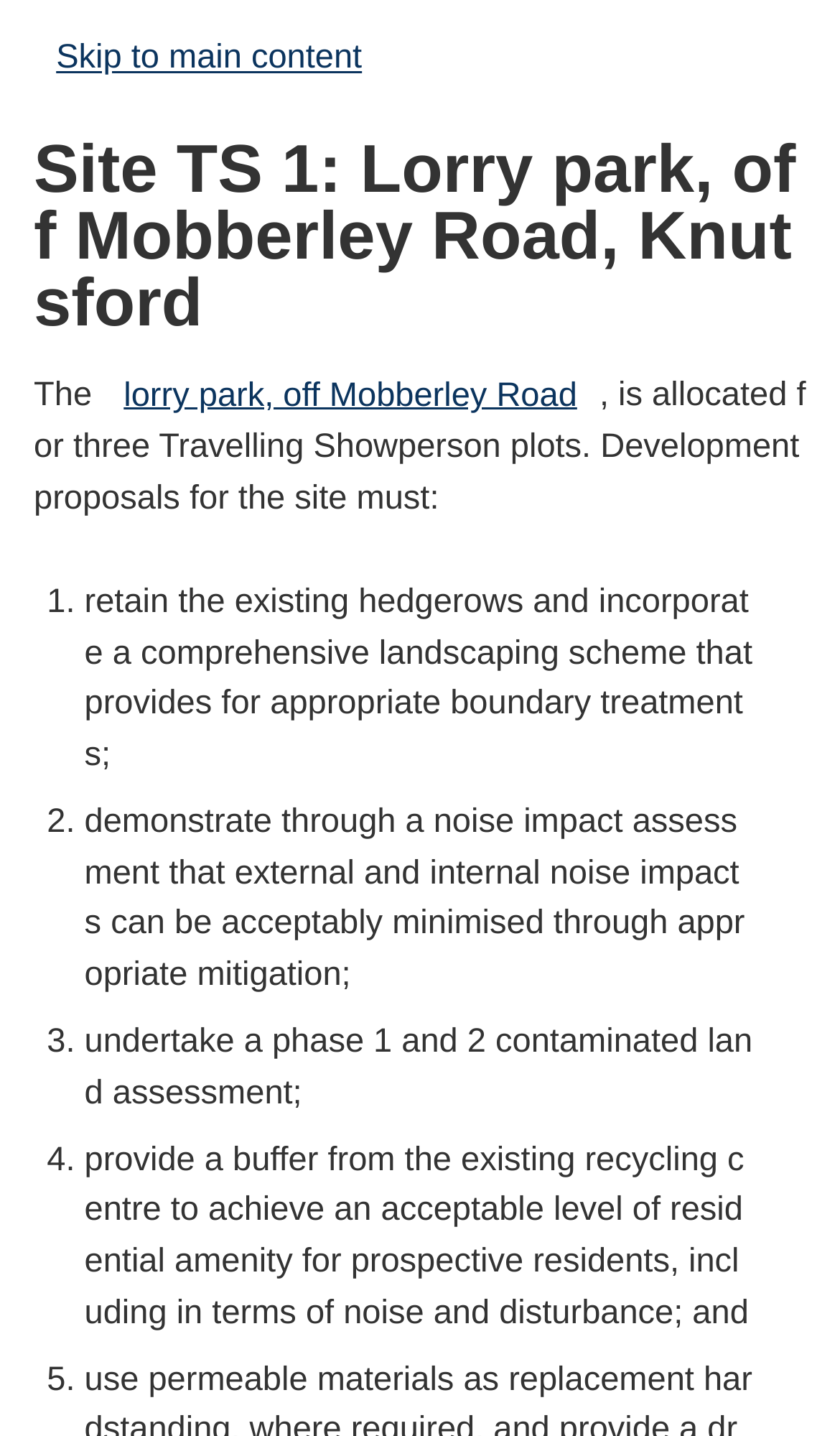Give a concise answer using one word or a phrase to the following question:
How many Travelling Showperson plots are allocated?

three